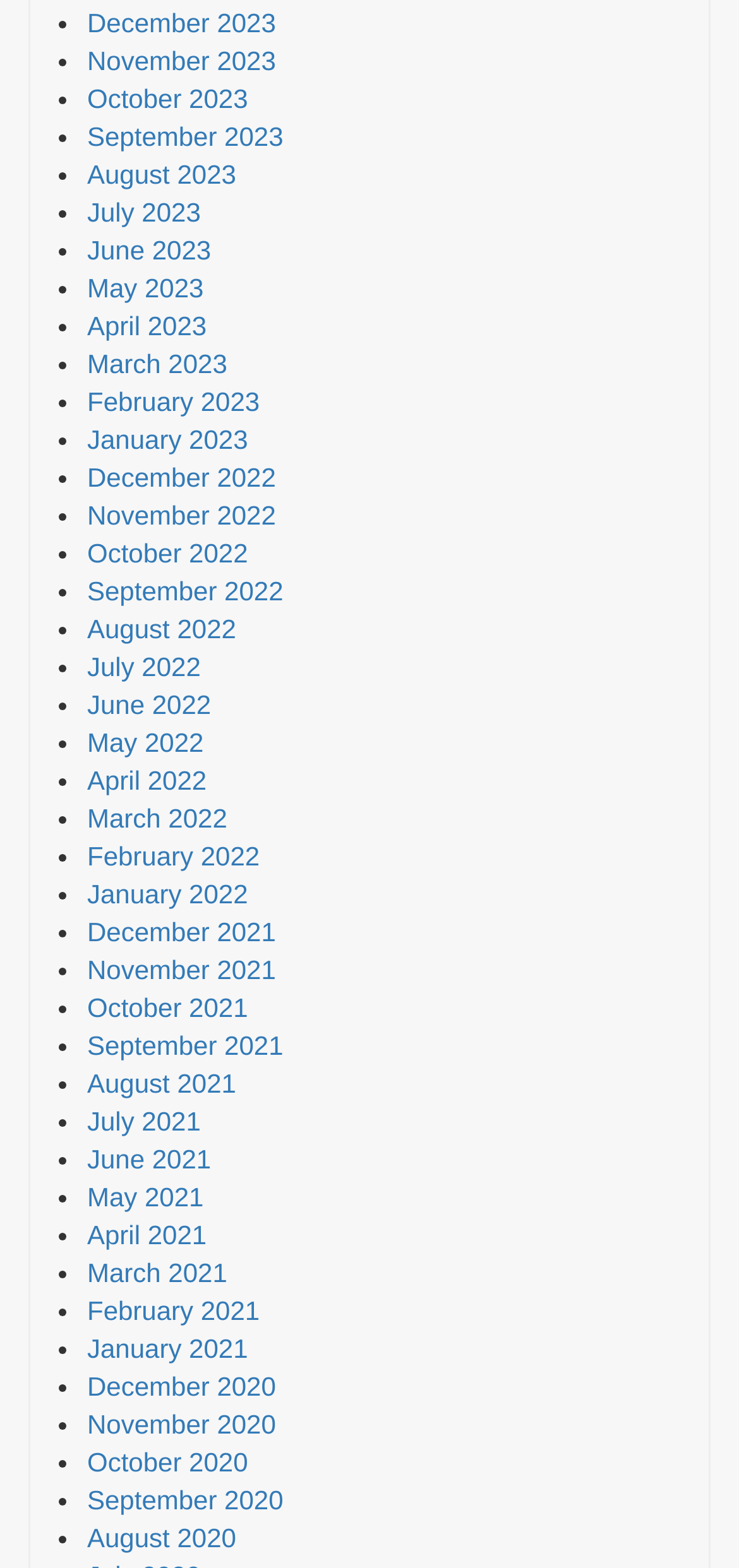Locate the bounding box coordinates of the clickable area needed to fulfill the instruction: "Click on December 2023".

[0.118, 0.005, 0.373, 0.025]